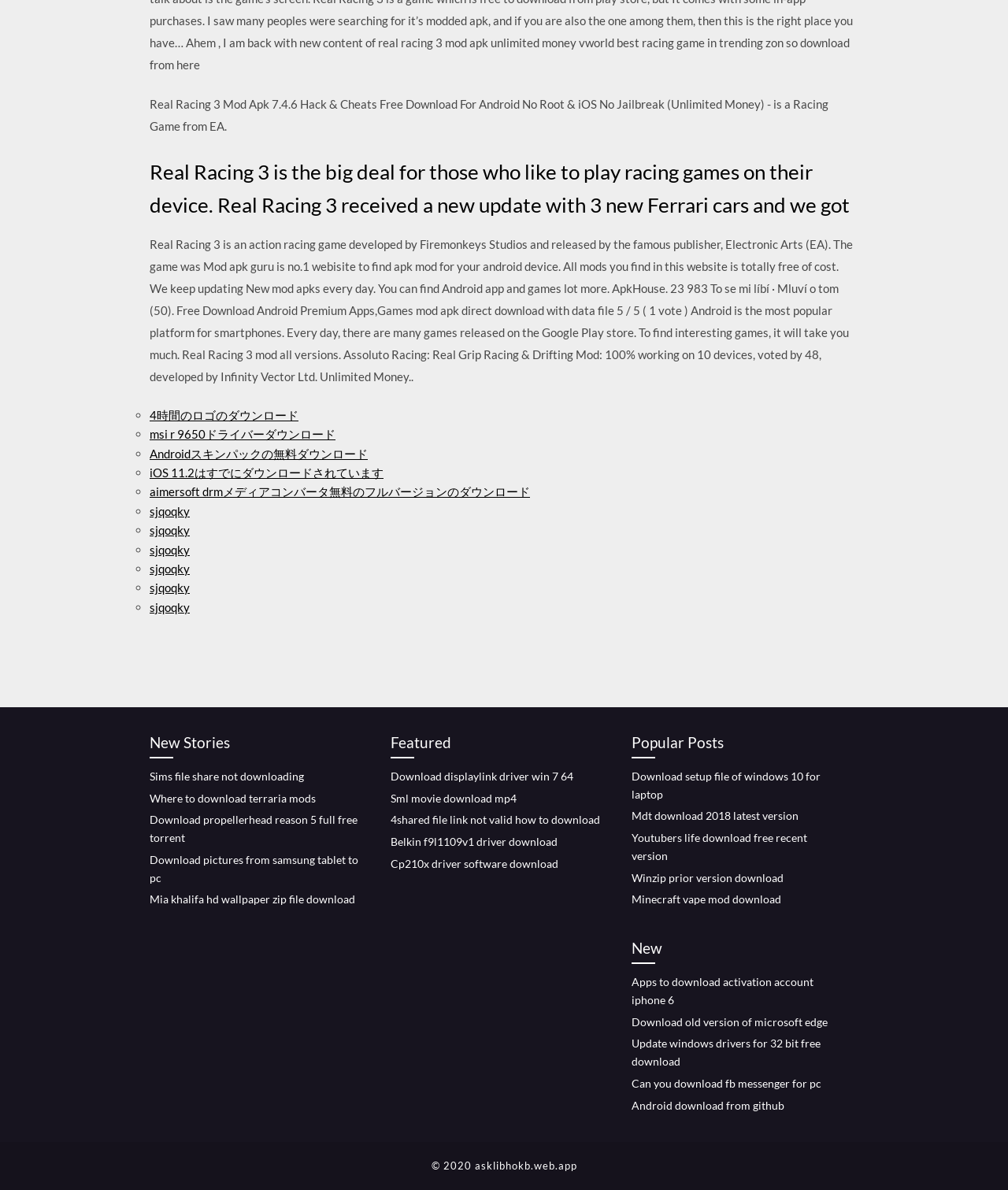Please specify the bounding box coordinates of the area that should be clicked to accomplish the following instruction: "Download Real Racing 3 Mod Apk". The coordinates should consist of four float numbers between 0 and 1, i.e., [left, top, right, bottom].

[0.148, 0.082, 0.822, 0.112]